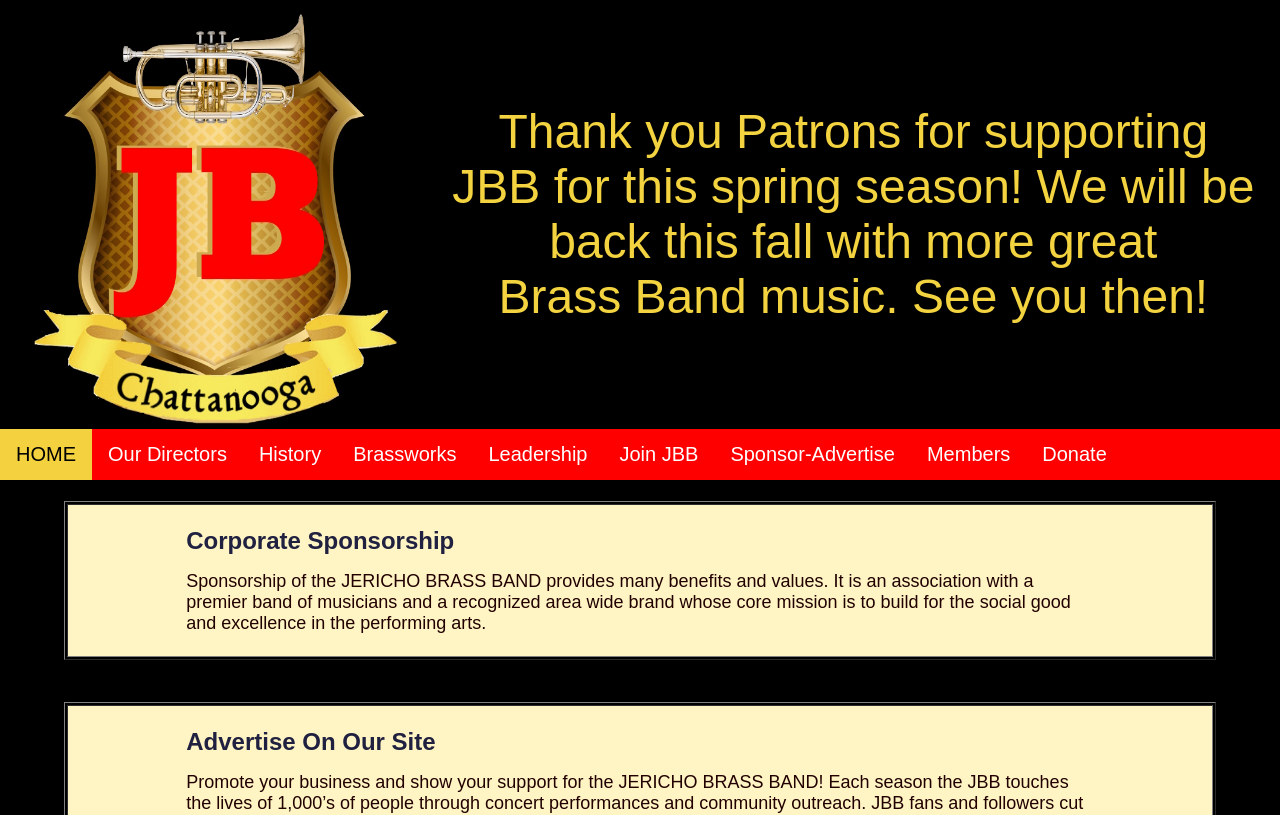Find the bounding box coordinates of the element to click in order to complete the given instruction: "Donate to Jericho Brass Band."

[0.802, 0.526, 0.877, 0.589]